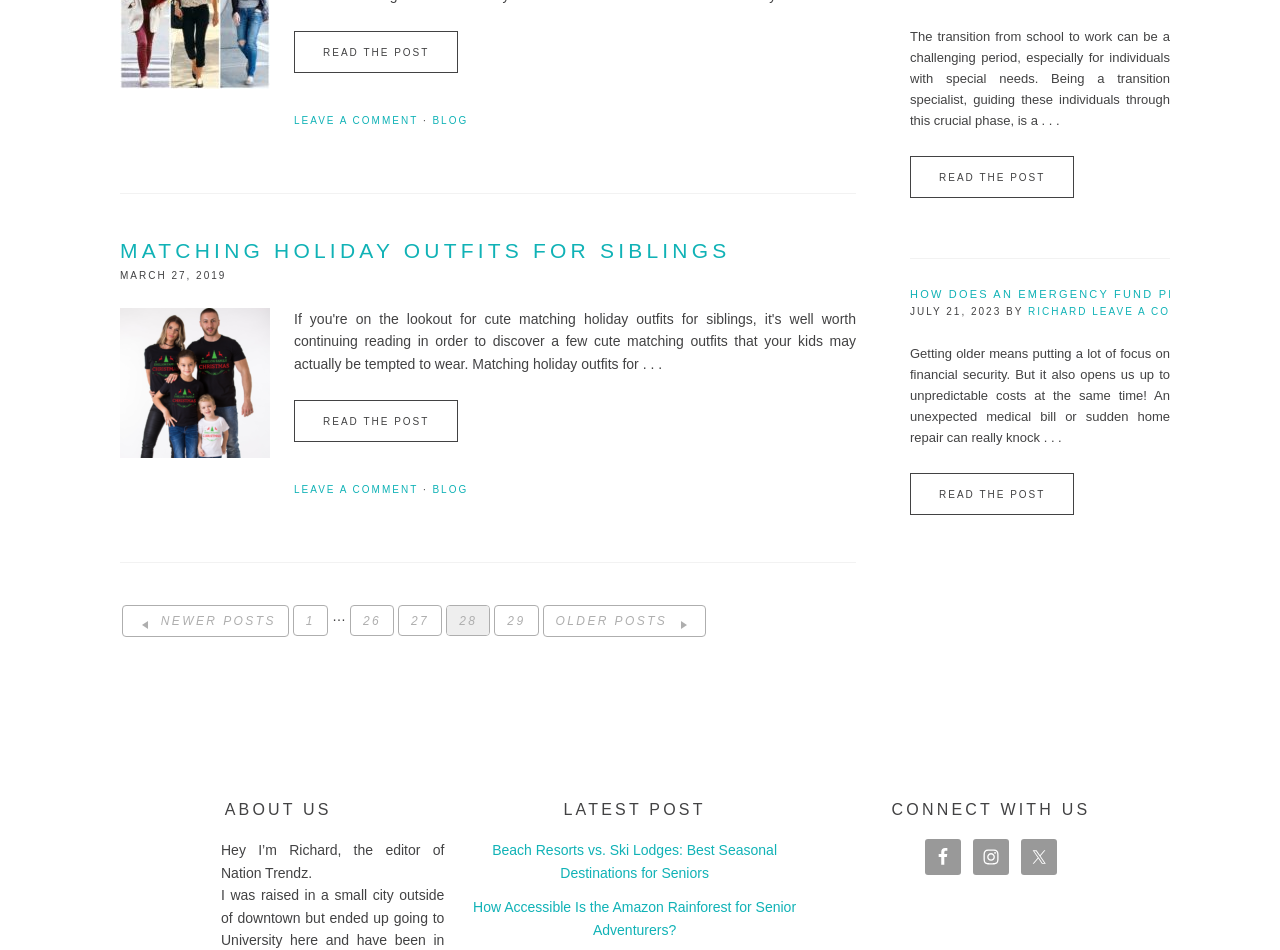Please determine the bounding box coordinates of the clickable area required to carry out the following instruction: "Read the post about emergency funds for seniors". The coordinates must be four float numbers between 0 and 1, represented as [left, top, right, bottom].

[0.711, 0.164, 0.839, 0.208]